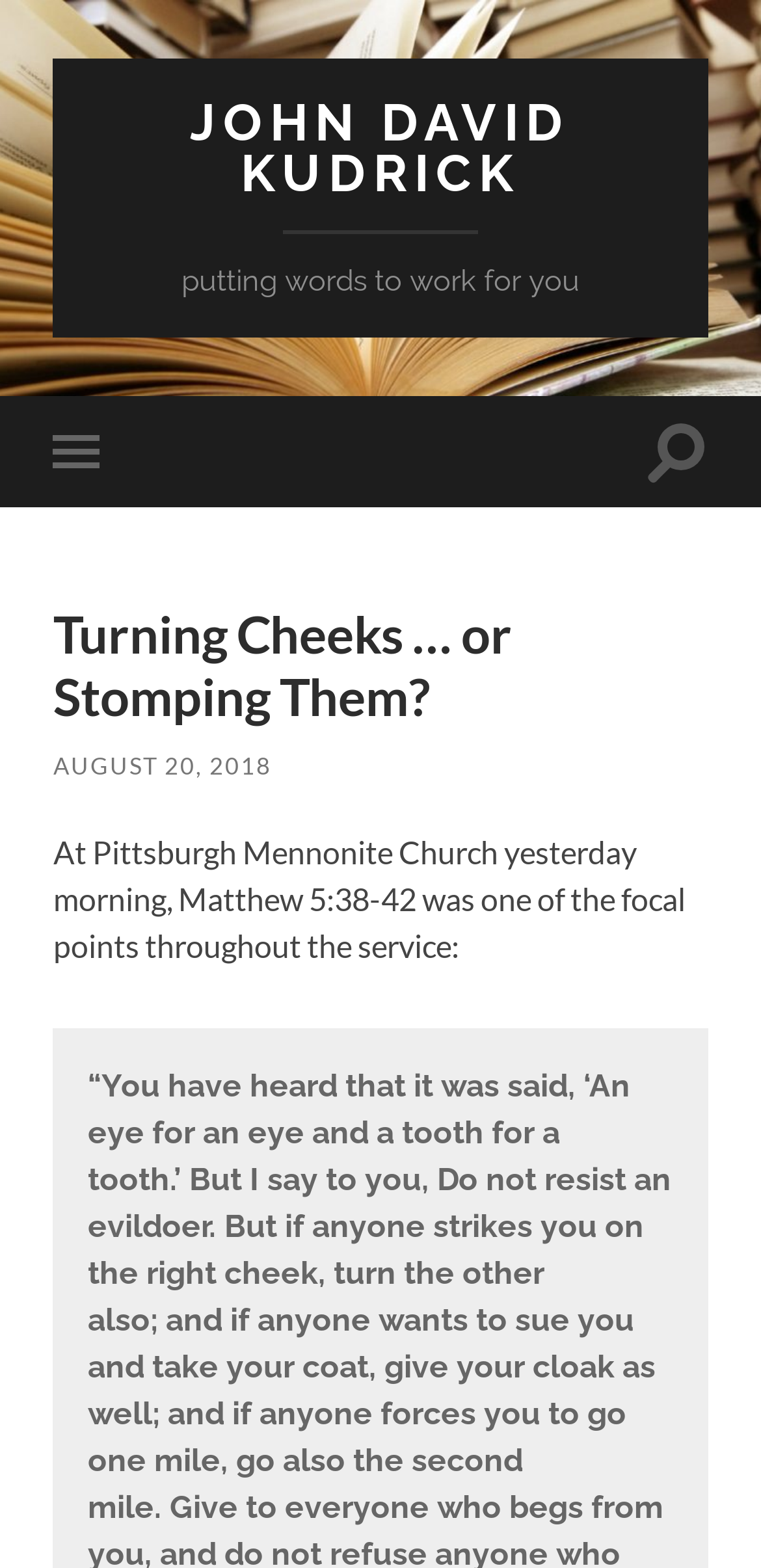Based on the image, provide a detailed and complete answer to the question: 
What is the name of the church mentioned in the article?

The name of the church can be determined by reading the text 'At Pittsburgh Mennonite Church yesterday morning, Matthew 5:38-42 was one of the focal points throughout the service:'.